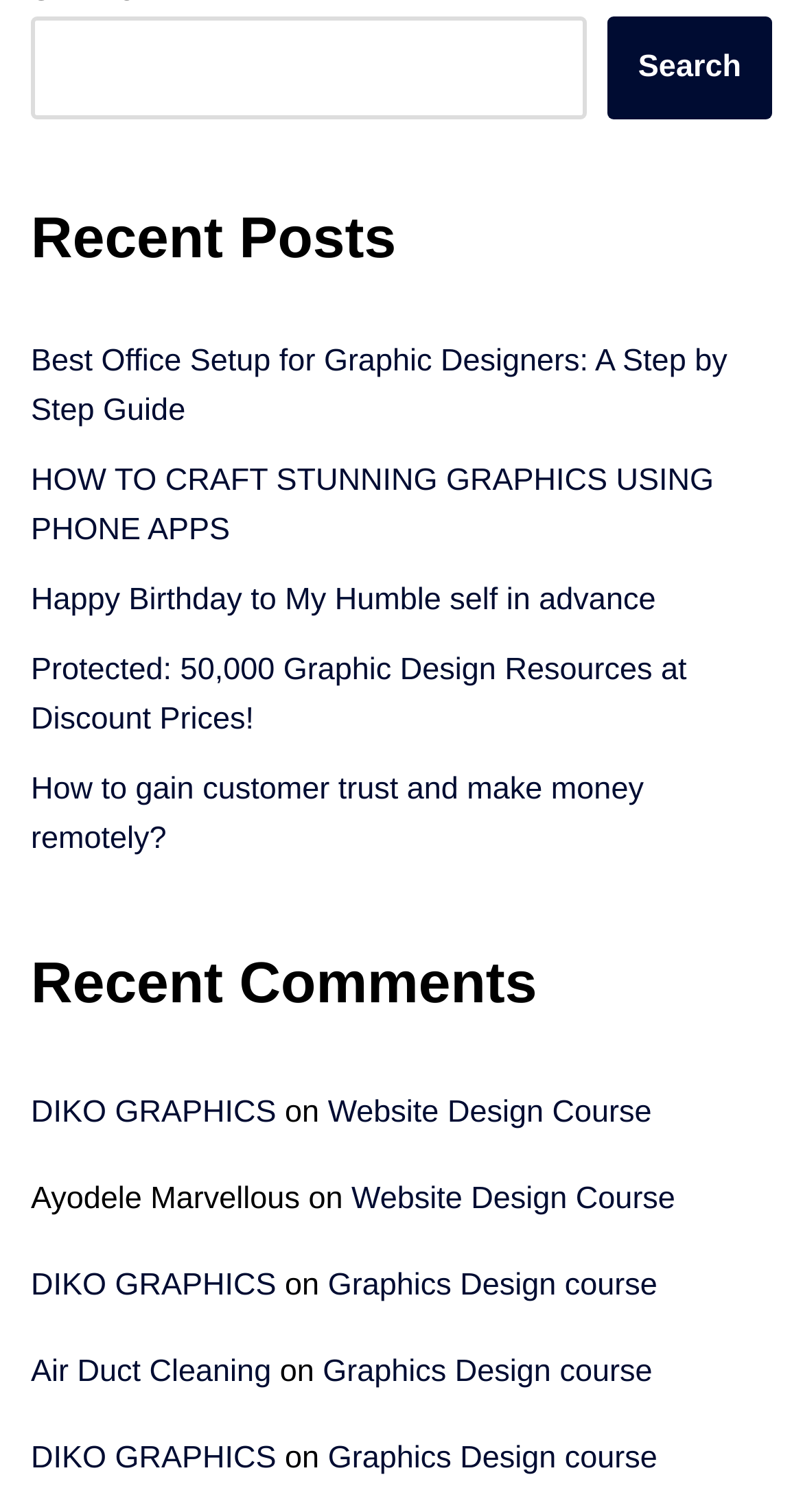Based on the visual content of the image, answer the question thoroughly: How many links are there in the first footer section?

I looked at the first footer section and counted the number of links, and there are 3 links: 'DIKO GRAPHICS', 'on', and 'Website Design Course'.